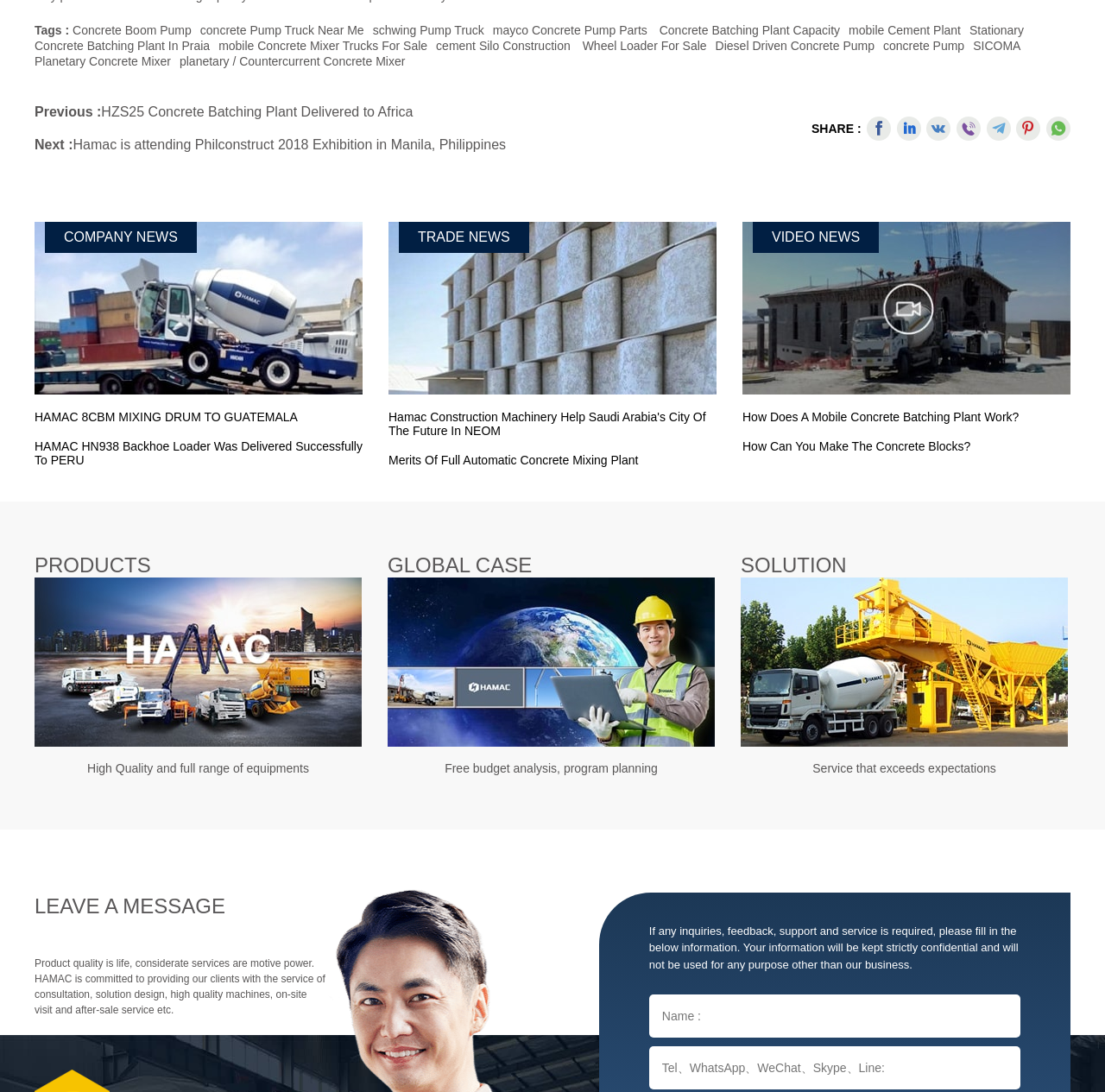Locate the bounding box coordinates of the item that should be clicked to fulfill the instruction: "Click Home".

None